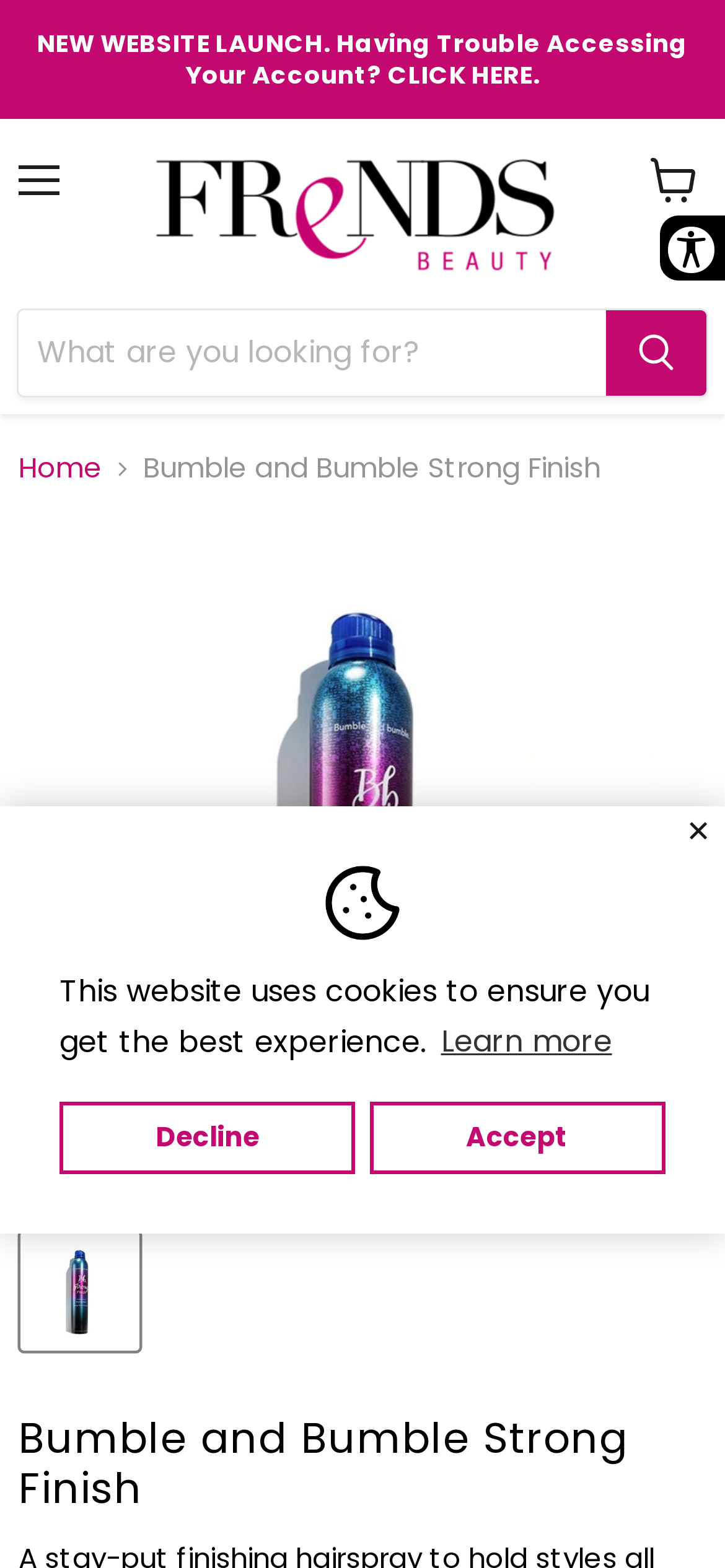Determine the bounding box for the UI element described here: "Accessibility Accessibility !".

[0.91, 0.137, 1.0, 0.179]